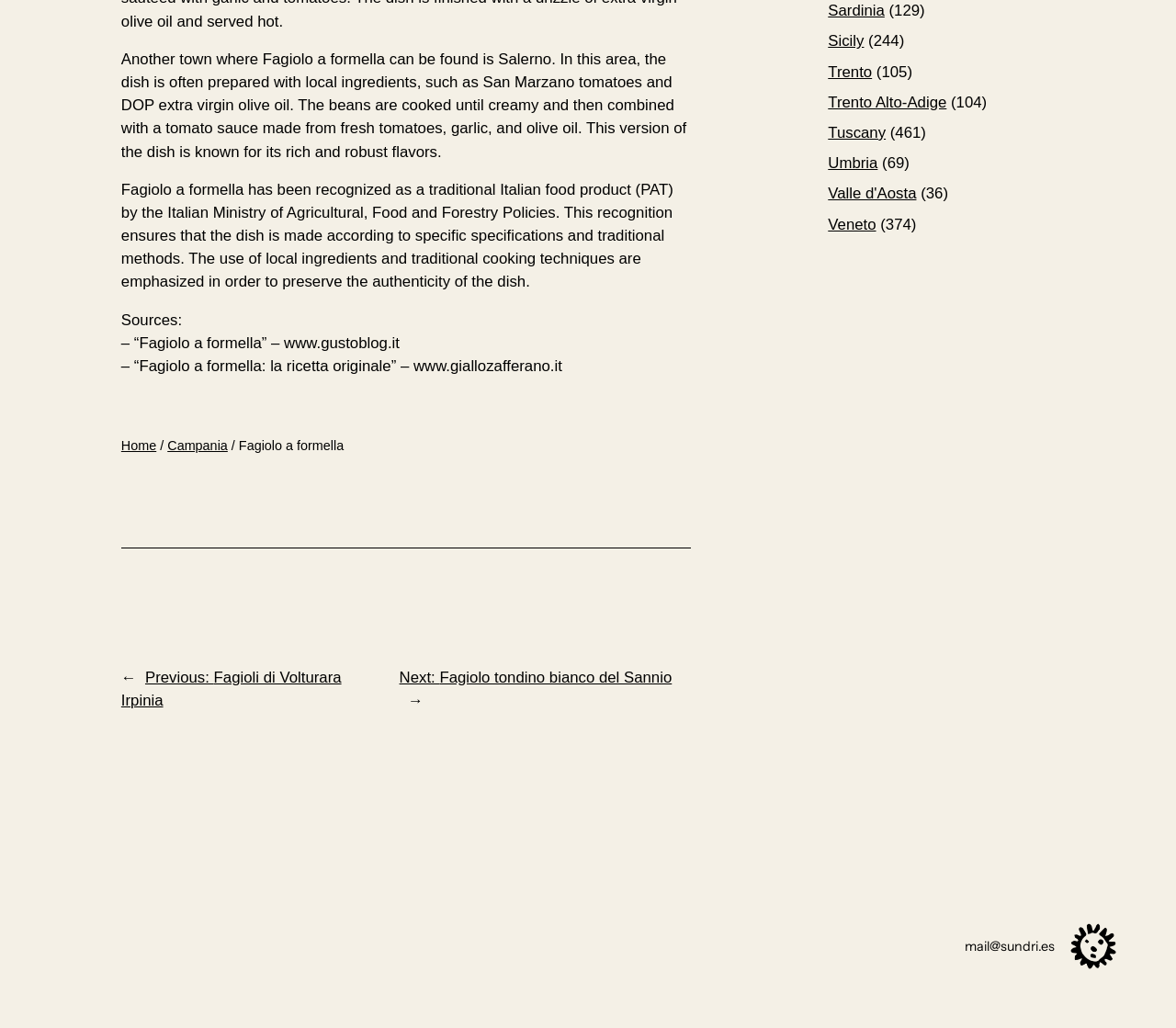Extract the bounding box coordinates for the described element: "Valle d'Aosta". The coordinates should be represented as four float numbers between 0 and 1: [left, top, right, bottom].

[0.704, 0.18, 0.779, 0.197]